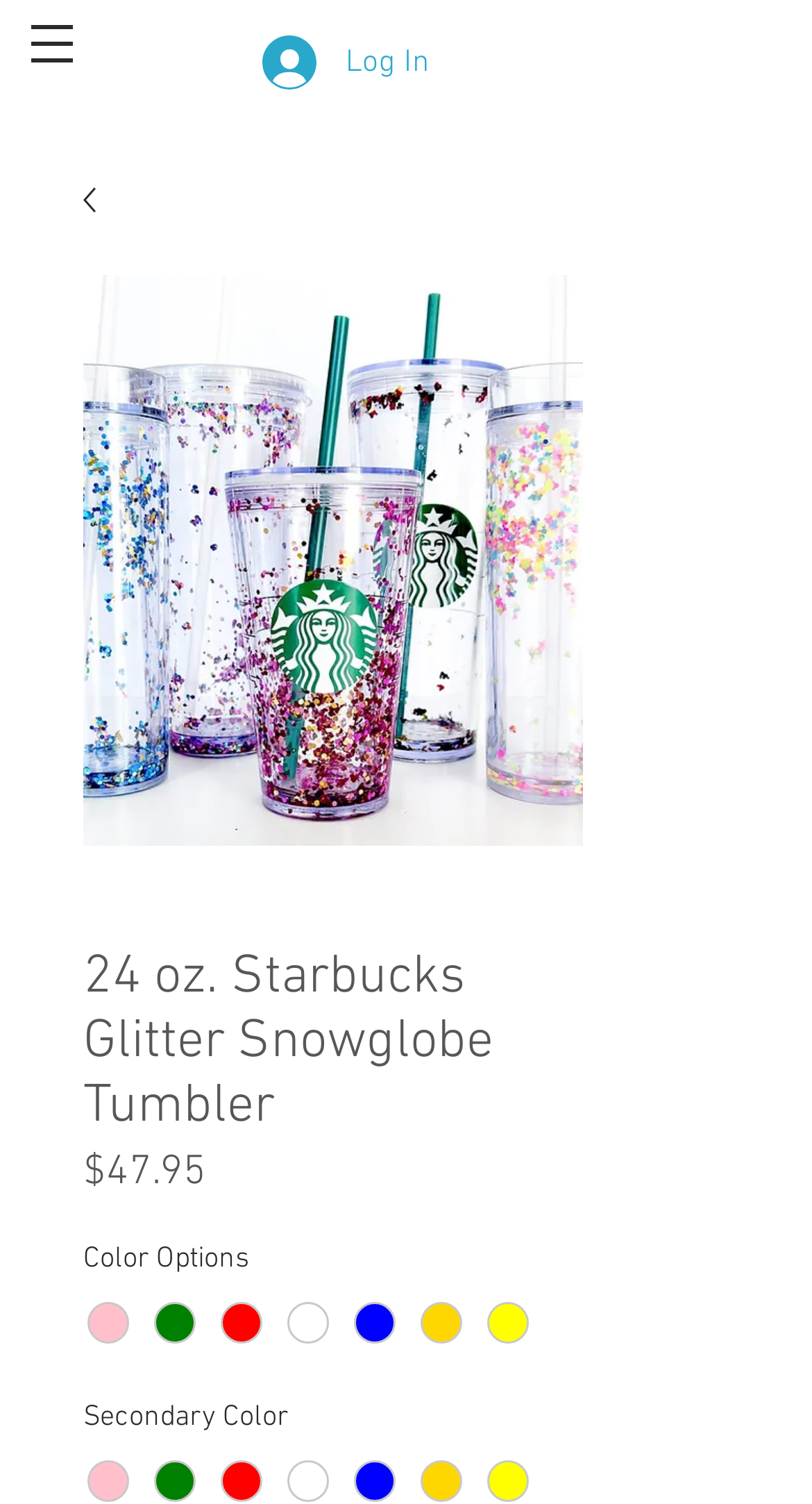Determine the bounding box for the UI element that matches this description: "Cart 0".

None